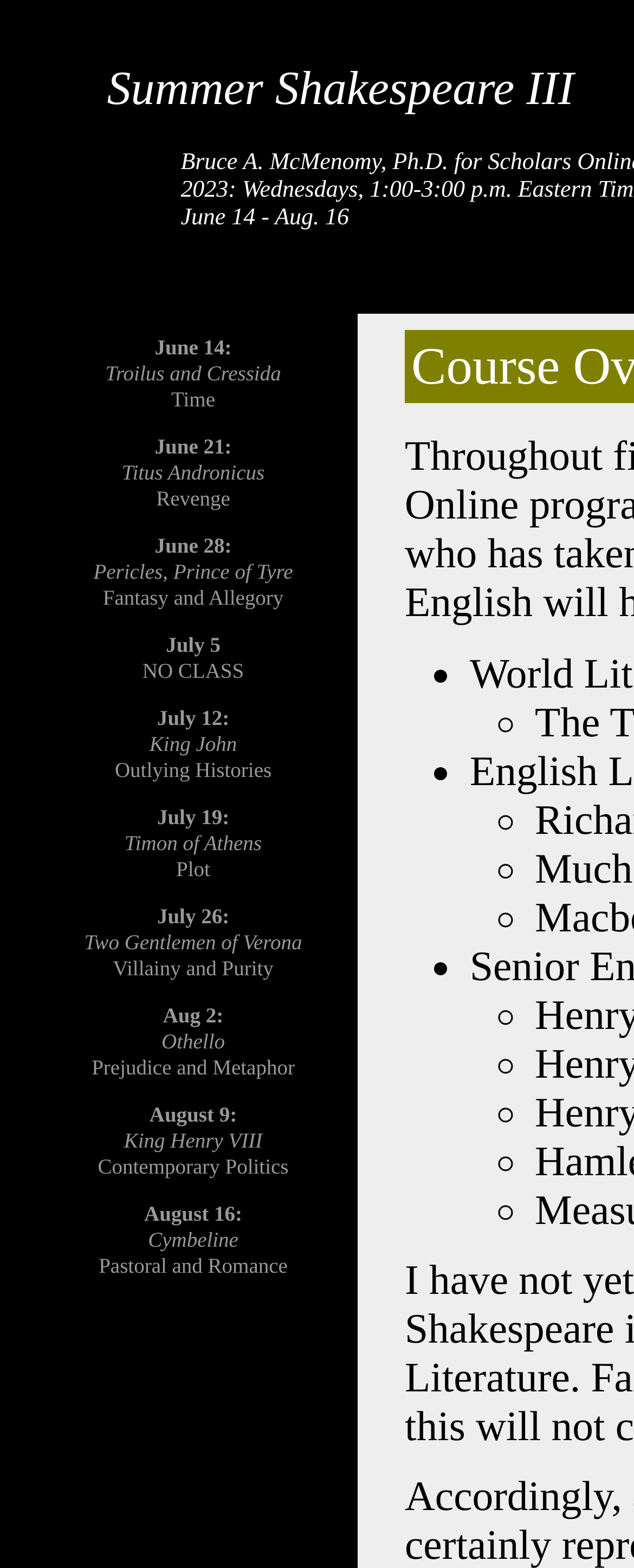Find the bounding box coordinates for the HTML element described as: "June 21: Titus Andronicus Revenge". The coordinates should consist of four float values between 0 and 1, i.e., [left, top, right, bottom].

[0.192, 0.277, 0.417, 0.326]